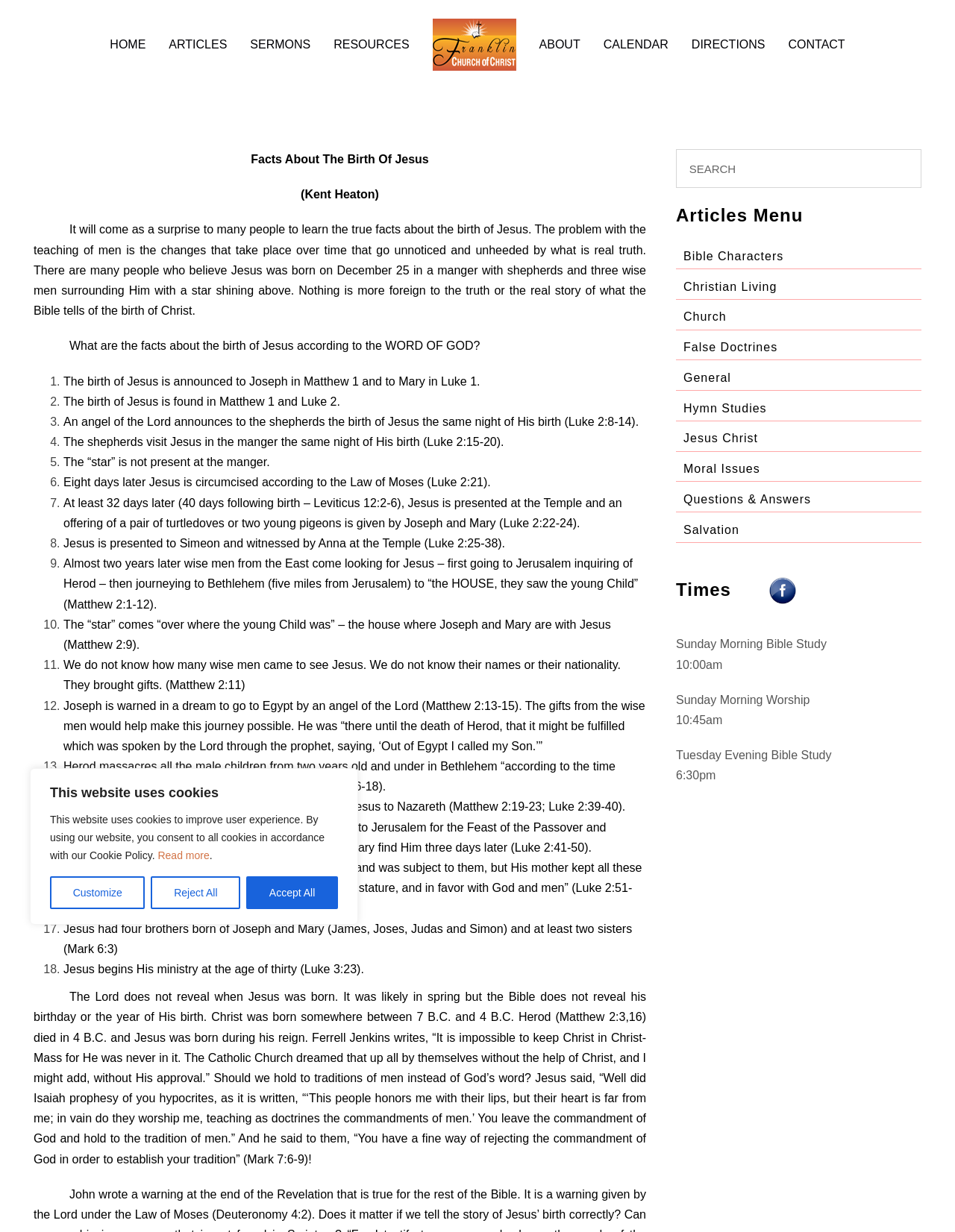Find the bounding box coordinates of the clickable element required to execute the following instruction: "Read more about the website's cookie policy". Provide the coordinates as four float numbers between 0 and 1, i.e., [left, top, right, bottom].

[0.165, 0.689, 0.219, 0.699]